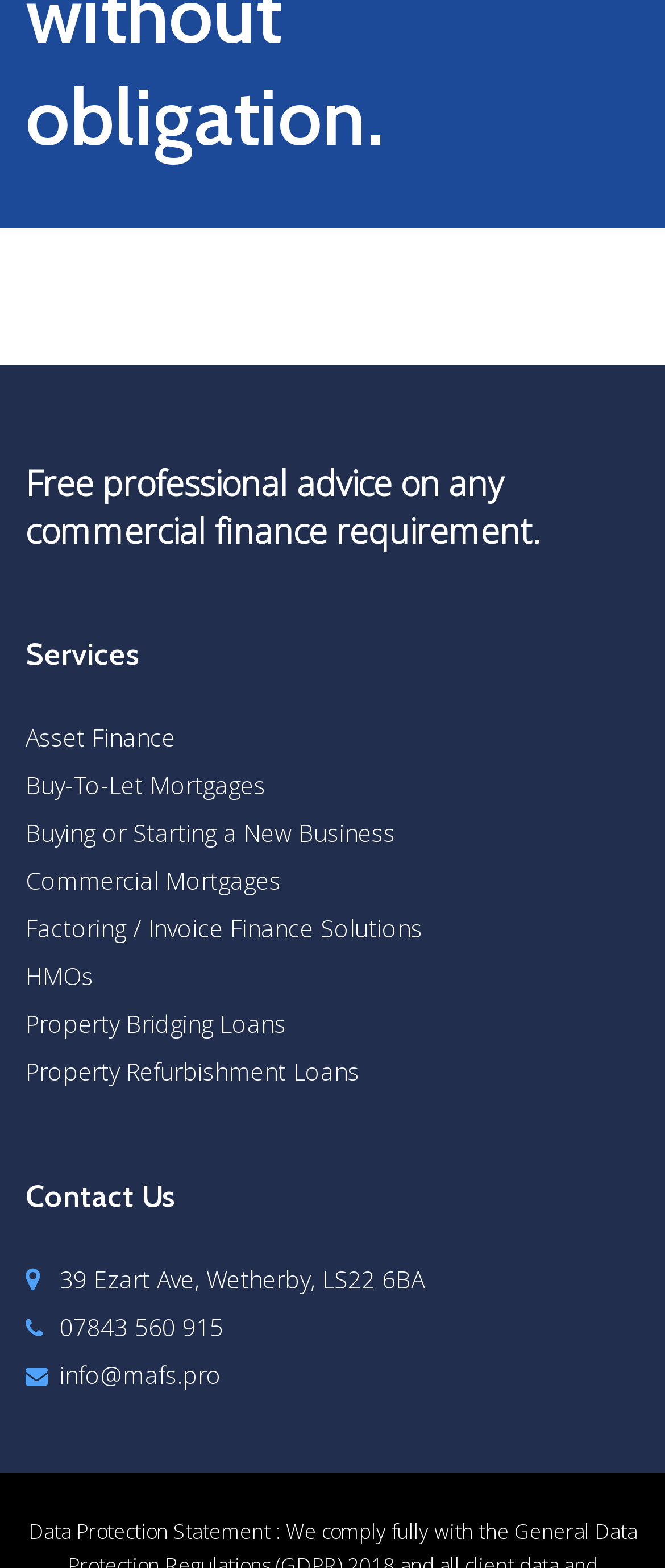Determine the bounding box coordinates in the format (top-left x, top-left y, bottom-right x, bottom-right y). Ensure all values are floating point numbers between 0 and 1. Identify the bounding box of the UI element described by: Factoring / Invoice Finance Solutions

[0.038, 0.577, 0.636, 0.607]